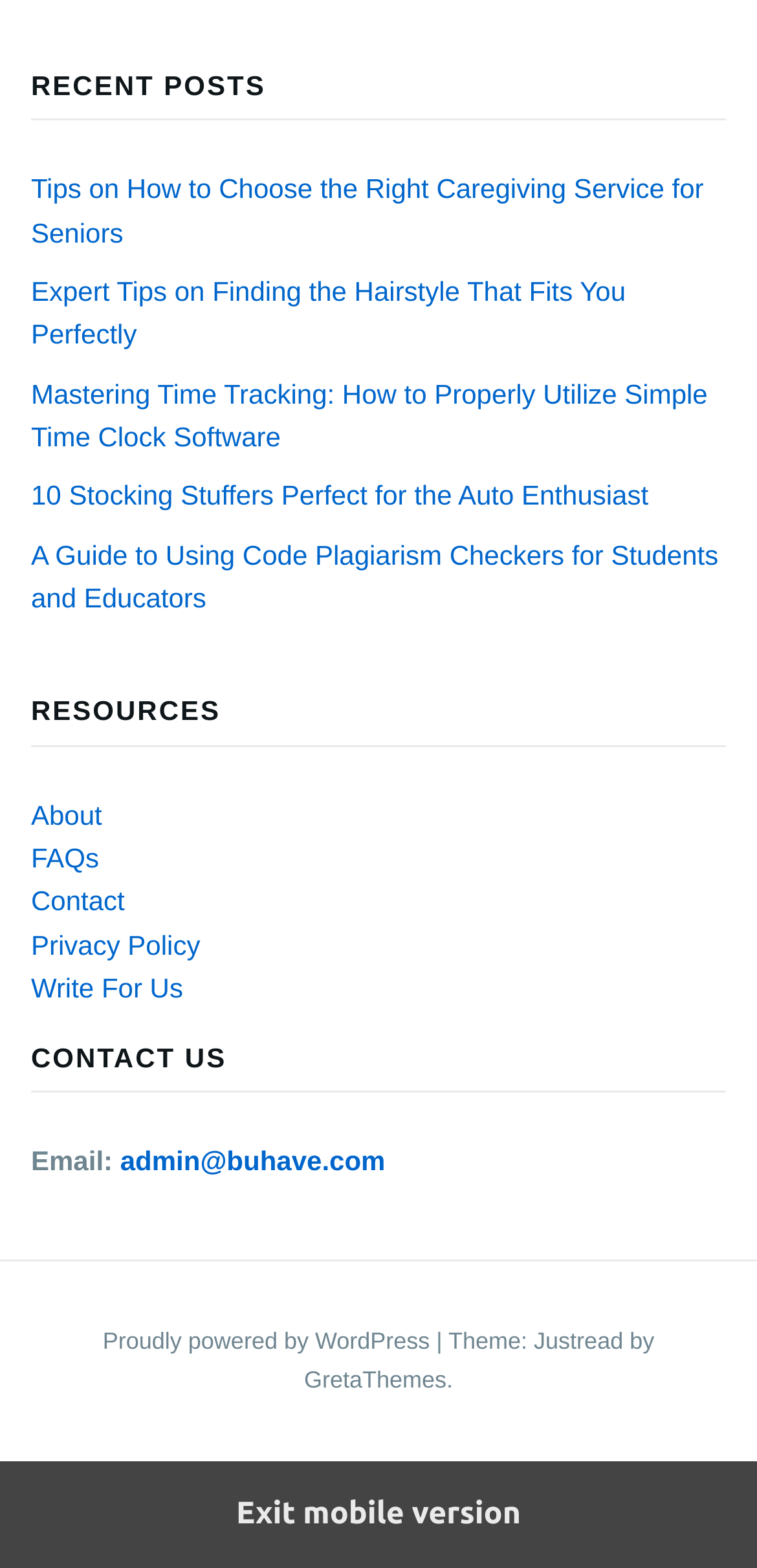Determine the bounding box coordinates for the UI element matching this description: "Proudly powered by WordPress".

[0.136, 0.847, 0.576, 0.864]